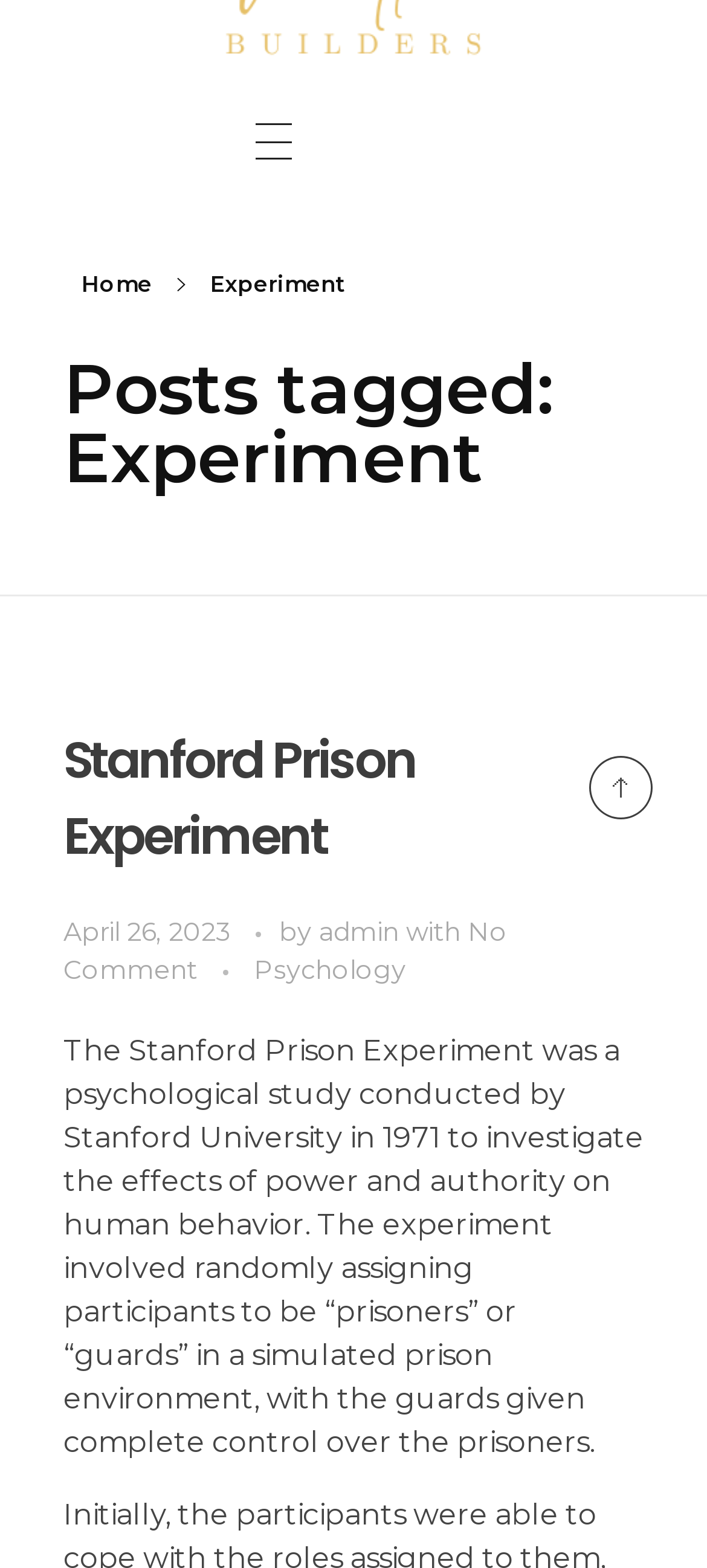Given the element description Home, predict the bounding box coordinates for the UI element in the webpage screenshot. The format should be (top-left x, top-left y, bottom-right x, bottom-right y), and the values should be between 0 and 1.

[0.115, 0.172, 0.215, 0.19]